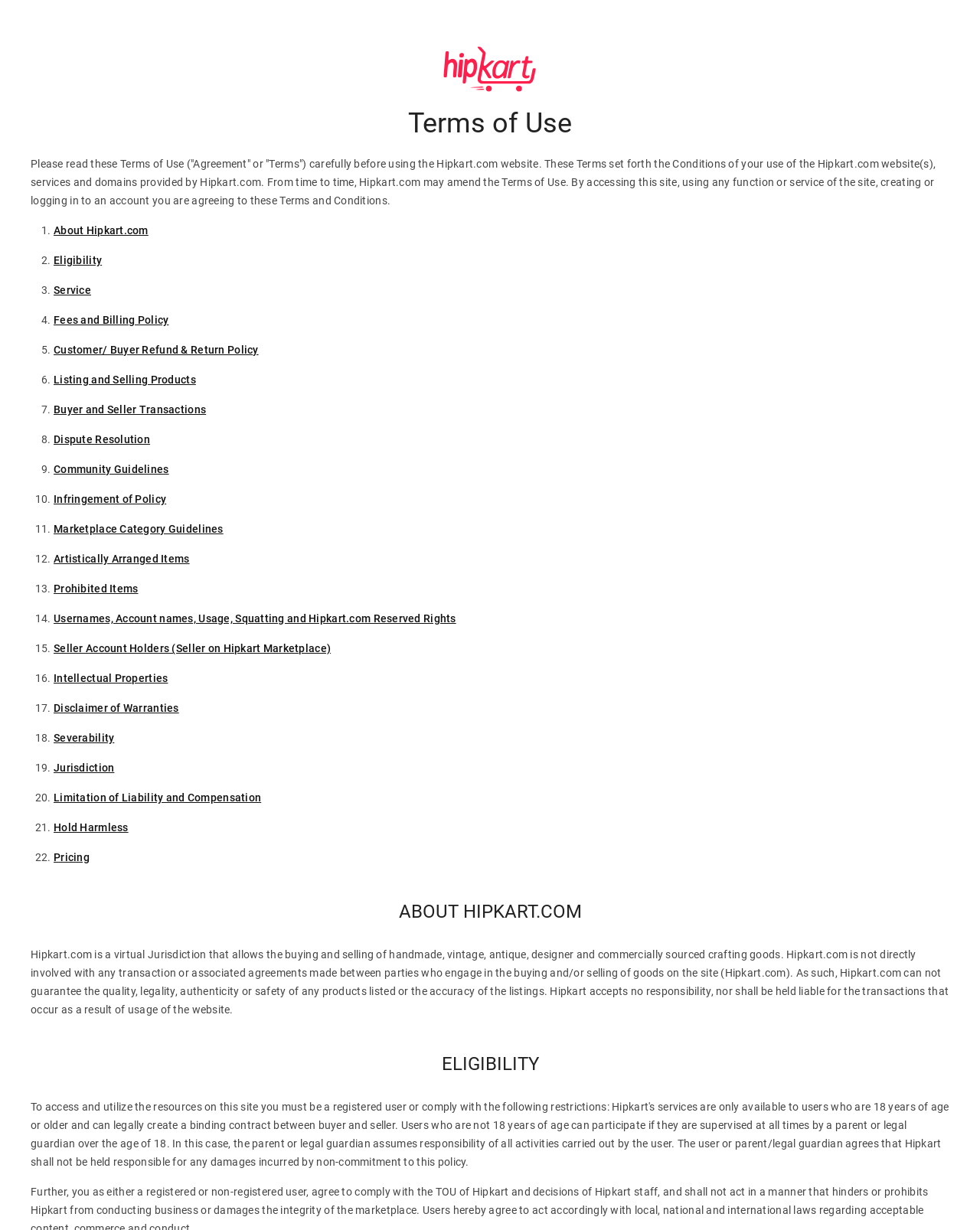Show the bounding box coordinates of the region that should be clicked to follow the instruction: "Contact us."

None